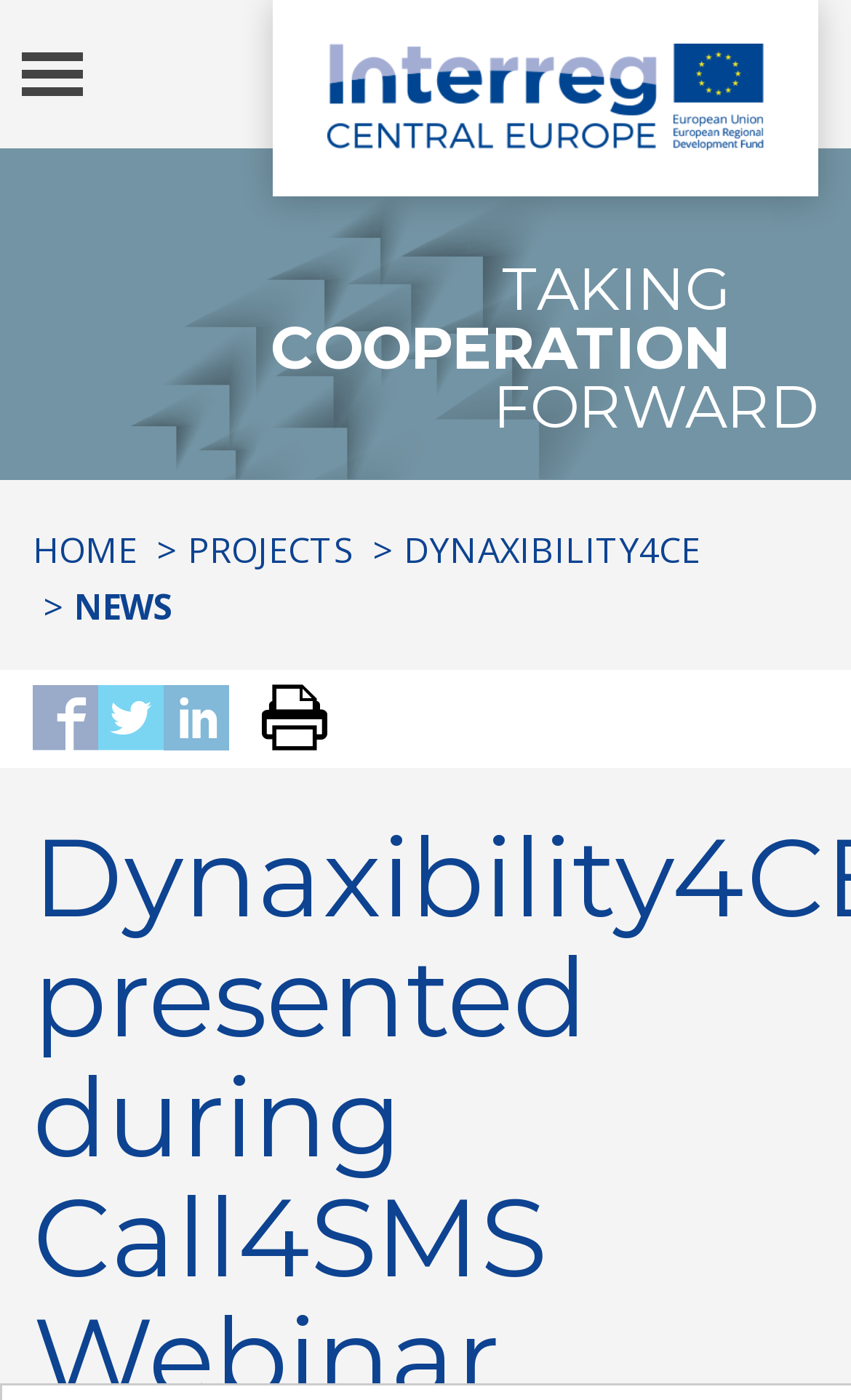Explain the webpage in detail, including its primary components.

The webpage appears to be about Interreg CENTRAL EUROPE, a program that encourages regional cooperation among nine central European countries. 

At the top of the page, there is a navigation button labeled "Toggle navigation" on the left side, and a link on the right side. Below the navigation button, there is a large image that spans the entire width of the page. 

In the middle of the page, there are four horizontal blocks of text, with the words "TAKING", "COOPERATION", and "FORWARD" in a larger font size, suggesting that they might be headings or titles. 

Below these blocks of text, there is a breadcrumb navigation section that indicates the current page location, with links to "HOME", "PROJECTS", "DYNAXIBILITY4CE", and "NEWS". 

On the right side of the breadcrumb navigation, there are four social media links, represented by icons. 

There is no clear main content or article on the page, but the overall structure suggests that it might be a project or program website, with the main content possibly located on subpages.